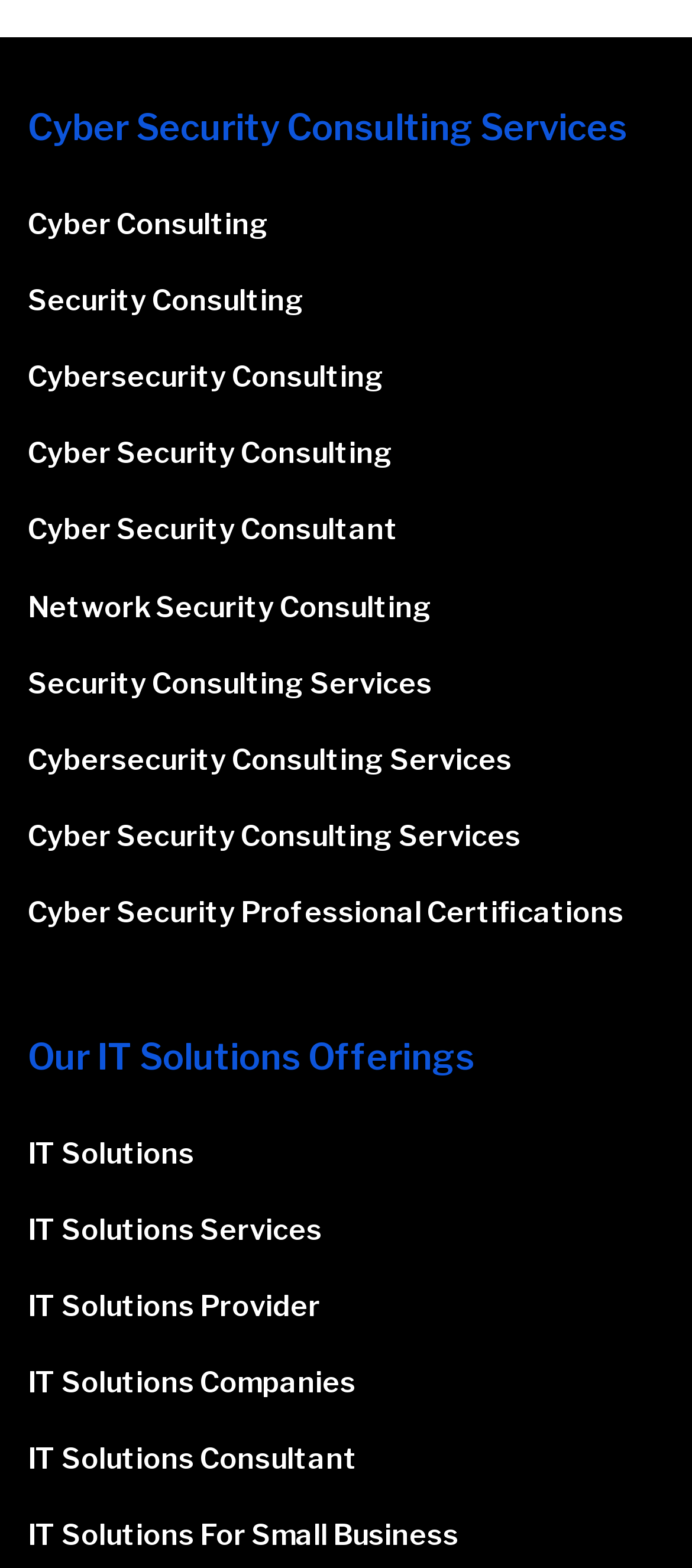Determine the bounding box coordinates of the section I need to click to execute the following instruction: "Click on Cyber Consulting". Provide the coordinates as four float numbers between 0 and 1, i.e., [left, top, right, bottom].

[0.04, 0.132, 0.389, 0.153]